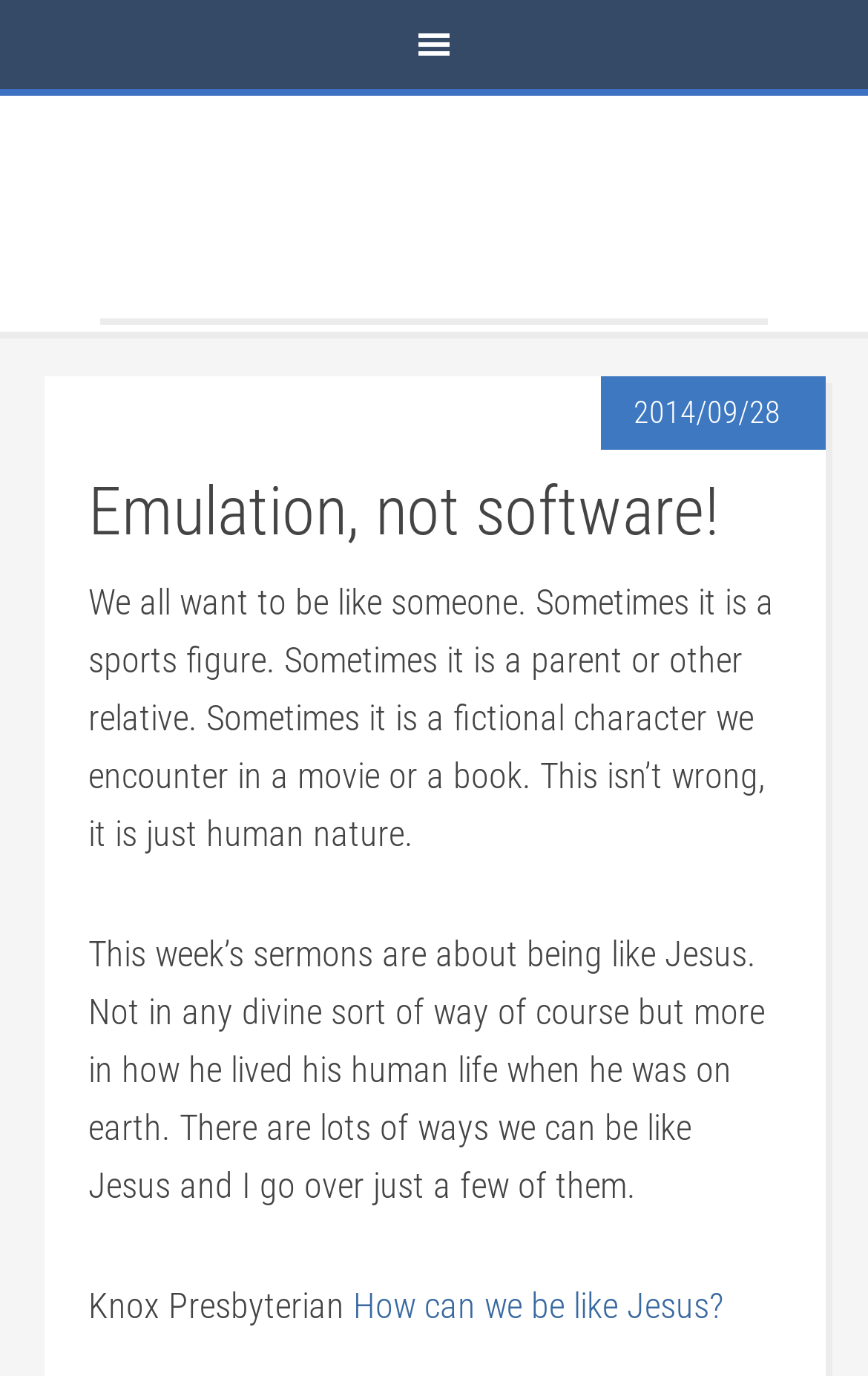What is the name of the church?
Provide a thorough and detailed answer to the question.

I found the name of the church by looking at the static text element at the bottom of the main content section, which contains the text 'Knox Presbyterian'.